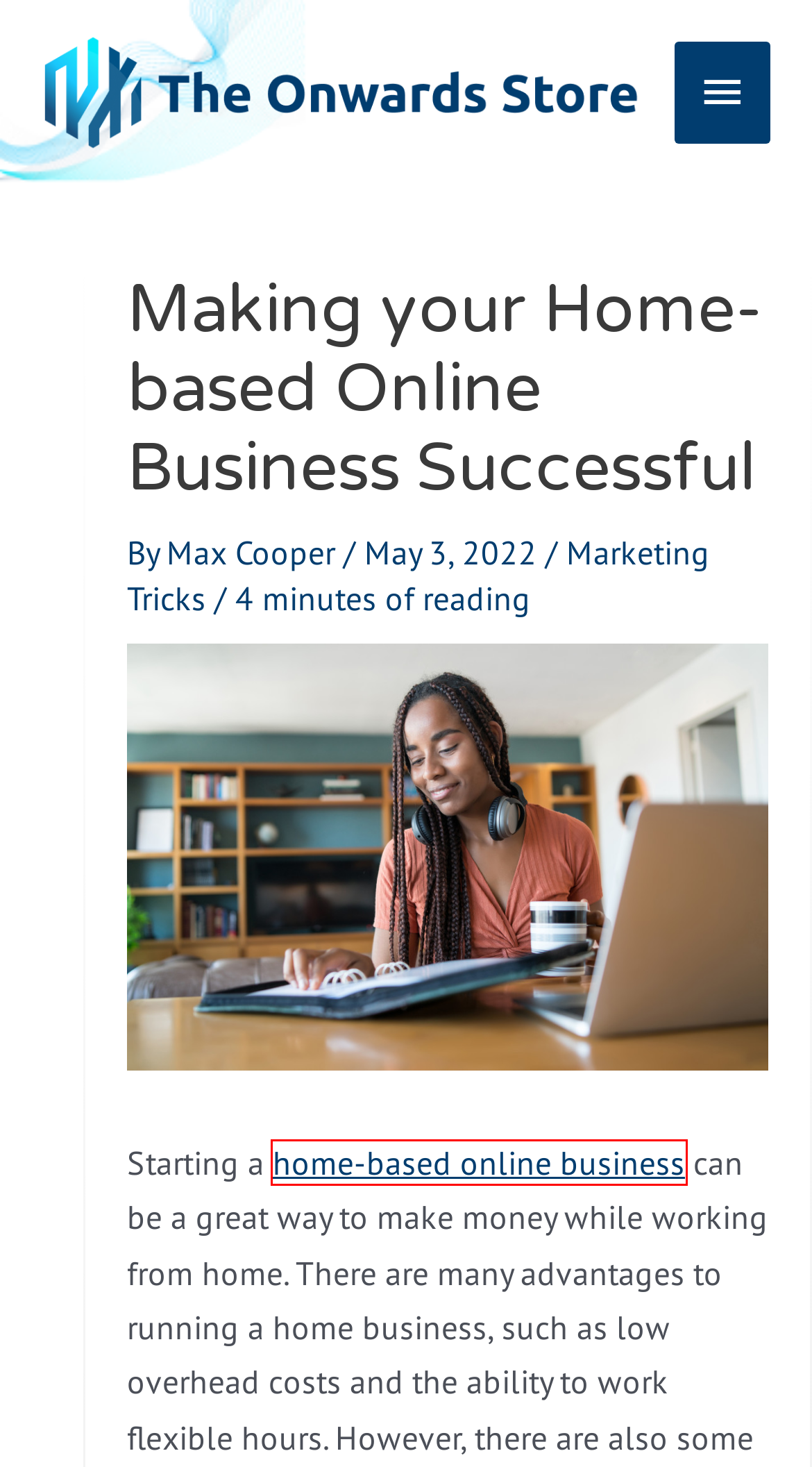Review the screenshot of a webpage that includes a red bounding box. Choose the webpage description that best matches the new webpage displayed after clicking the element within the bounding box. Here are the candidates:
A. Commercial Entry Gate Repair Tips - The Onward Store
B. The Onward Store - Elevate Your E-Commerce Game
C. Understanding the Basics of Access and Control Systems - The Onward Store
D. Uncategorized Archives - The Onward Store
E. How to Protect Your E-Commerce Business - Protecting Your E-Commerce Business
F. Marketing Tricks - The Onward Store
G. E-commerce Tech - The Onward Store
H. How Investing In Your Property Draws In Customers - The Onward Store

E